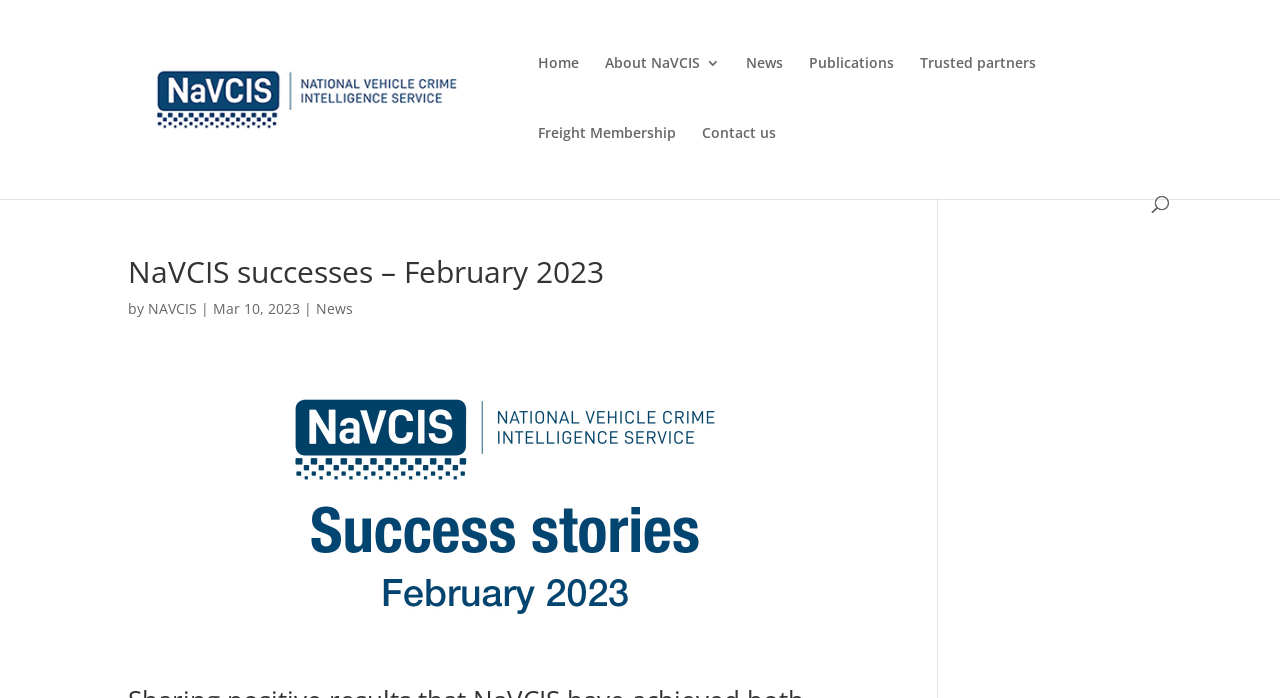Indicate the bounding box coordinates of the element that must be clicked to execute the instruction: "read the News". The coordinates should be given as four float numbers between 0 and 1, i.e., [left, top, right, bottom].

[0.583, 0.08, 0.612, 0.181]